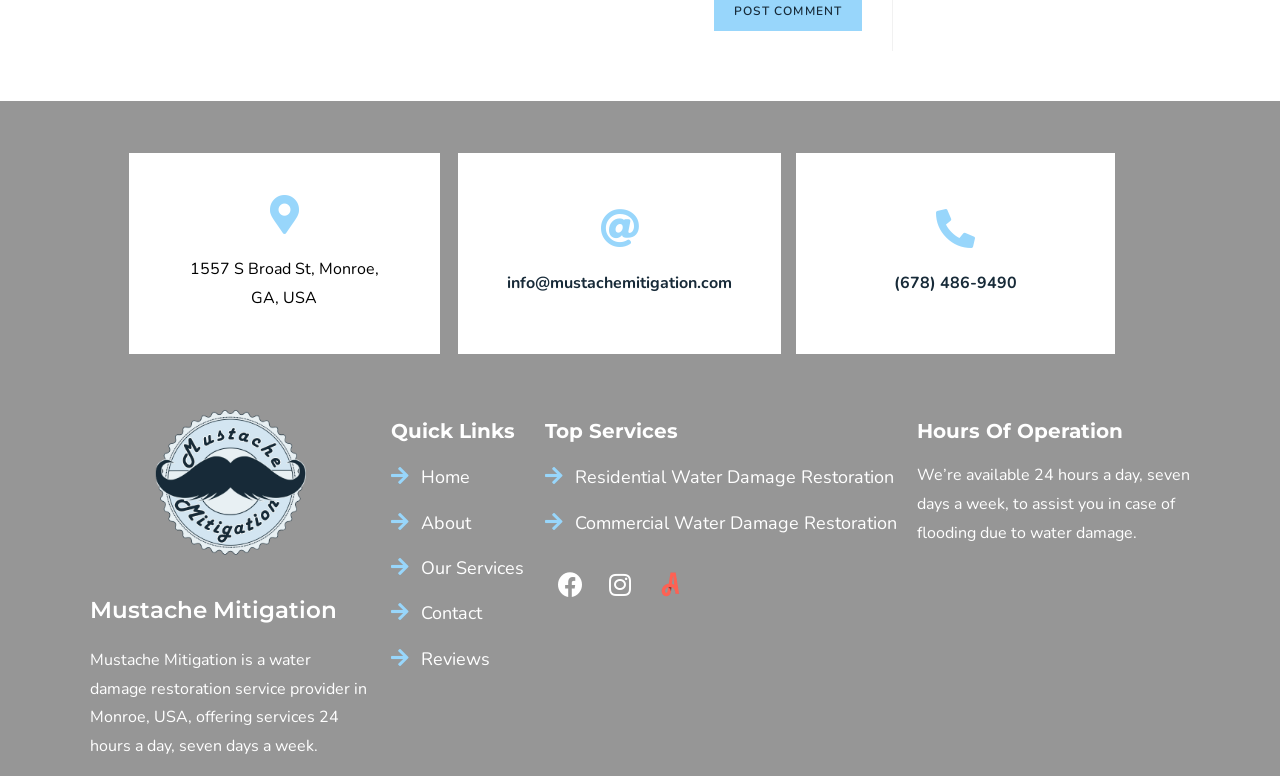Based on the element description, predict the bounding box coordinates (top-left x, top-left y, bottom-right x, bottom-right y) for the UI element in the screenshot: Our Services

[0.305, 0.71, 0.41, 0.752]